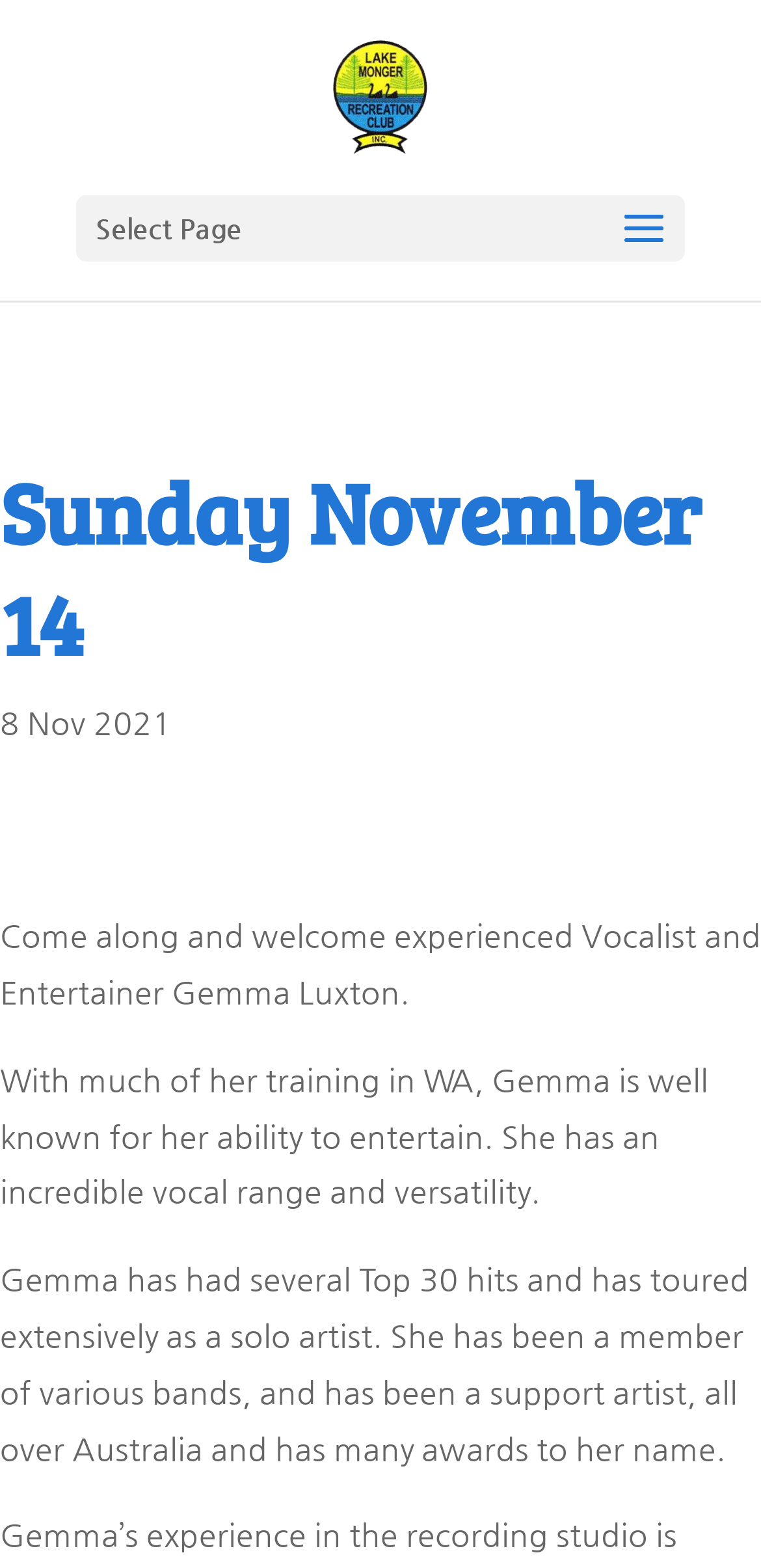Answer the question in one word or a short phrase:
What is Gemma known for?

her ability to entertain